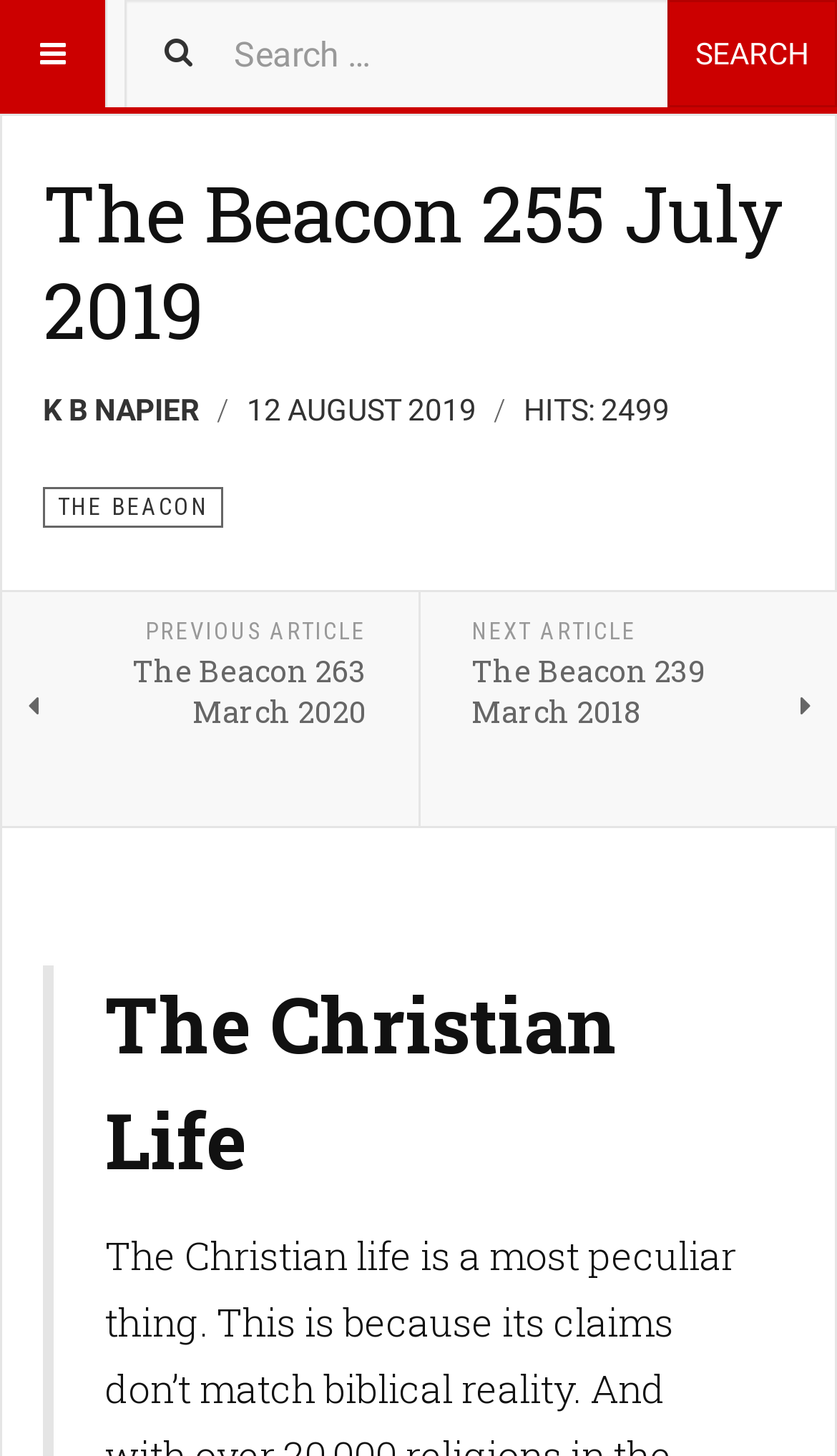Provide the bounding box coordinates in the format (top-left x, top-left y, bottom-right x, bottom-right y). All values are floating point numbers between 0 and 1. Determine the bounding box coordinate of the UI element described as: The Beacon 255 July 2019

[0.051, 0.111, 0.938, 0.248]